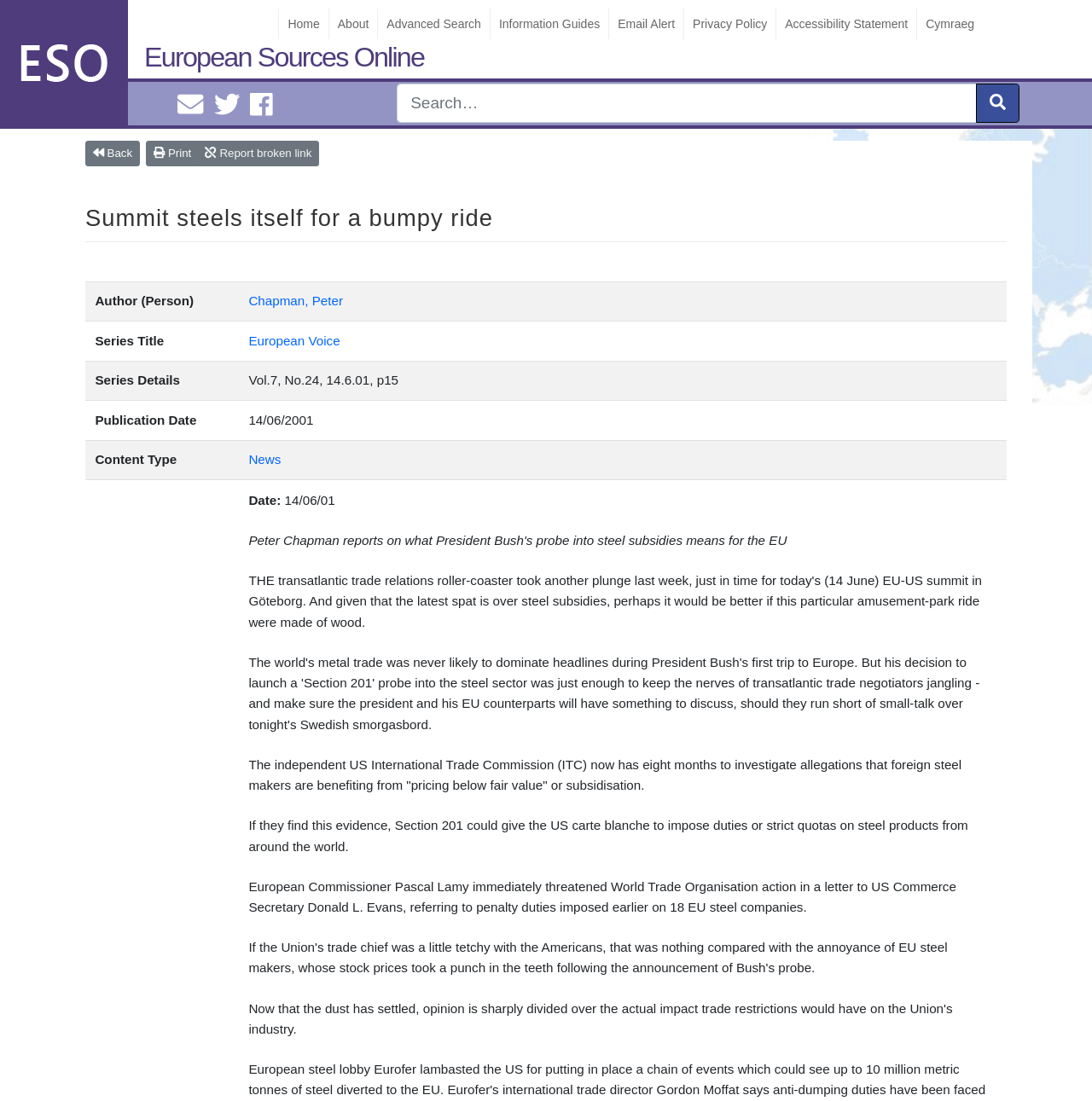Find the bounding box coordinates for the HTML element described in this sentence: "Email EuroInfoHub@cardiff.ac.uk". Provide the coordinates as four float numbers between 0 and 1, in the format [left, top, right, bottom].

[0.157, 0.082, 0.186, 0.108]